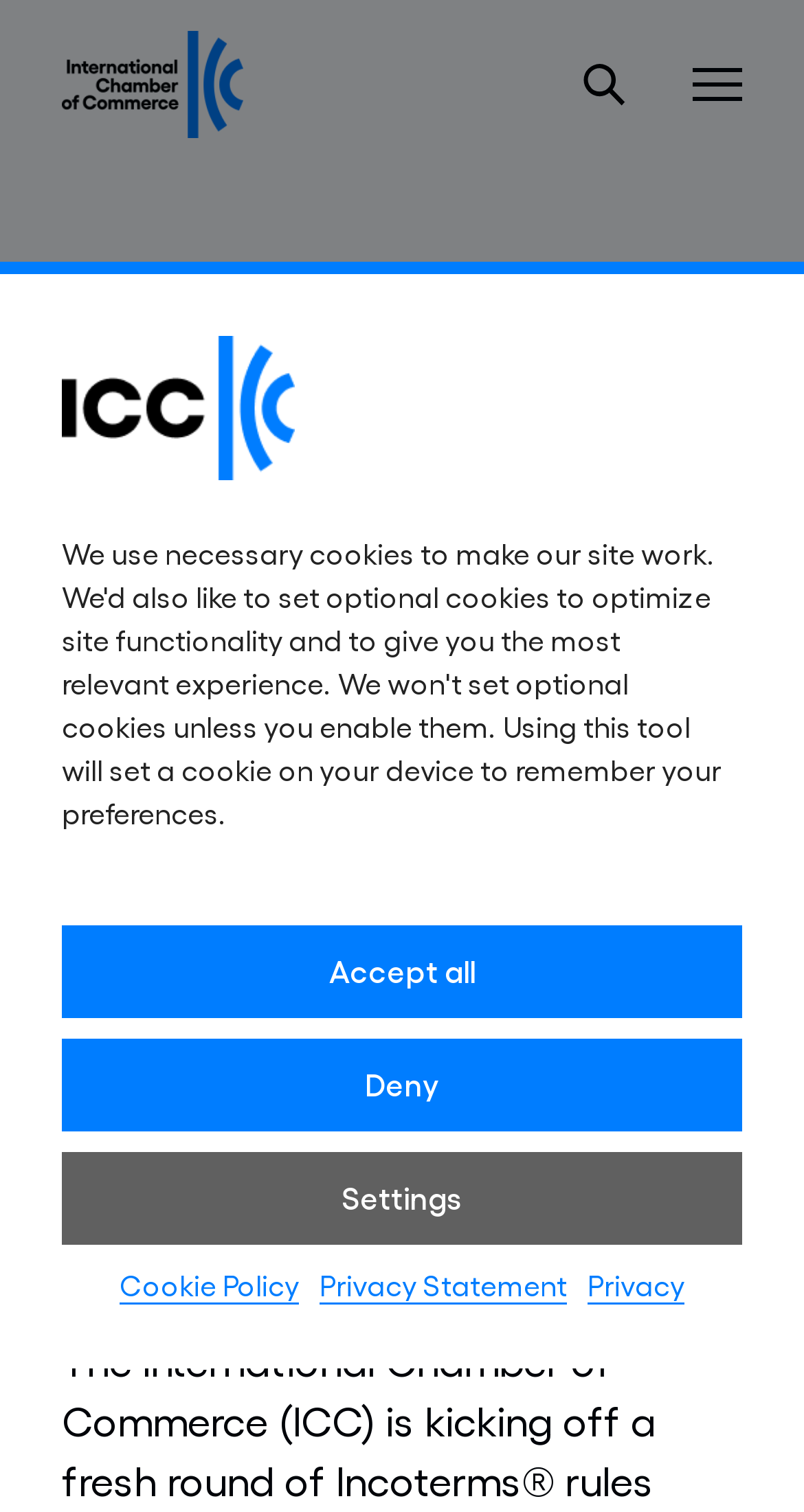Based on the image, provide a detailed response to the question:
What is the topic of the Masterclasses?

I determined the topic by examining the StaticText element 'Incoterms rules' which is located near the heading 'ICC Incoterms rules Masterclasses draw participants keen to learn'.